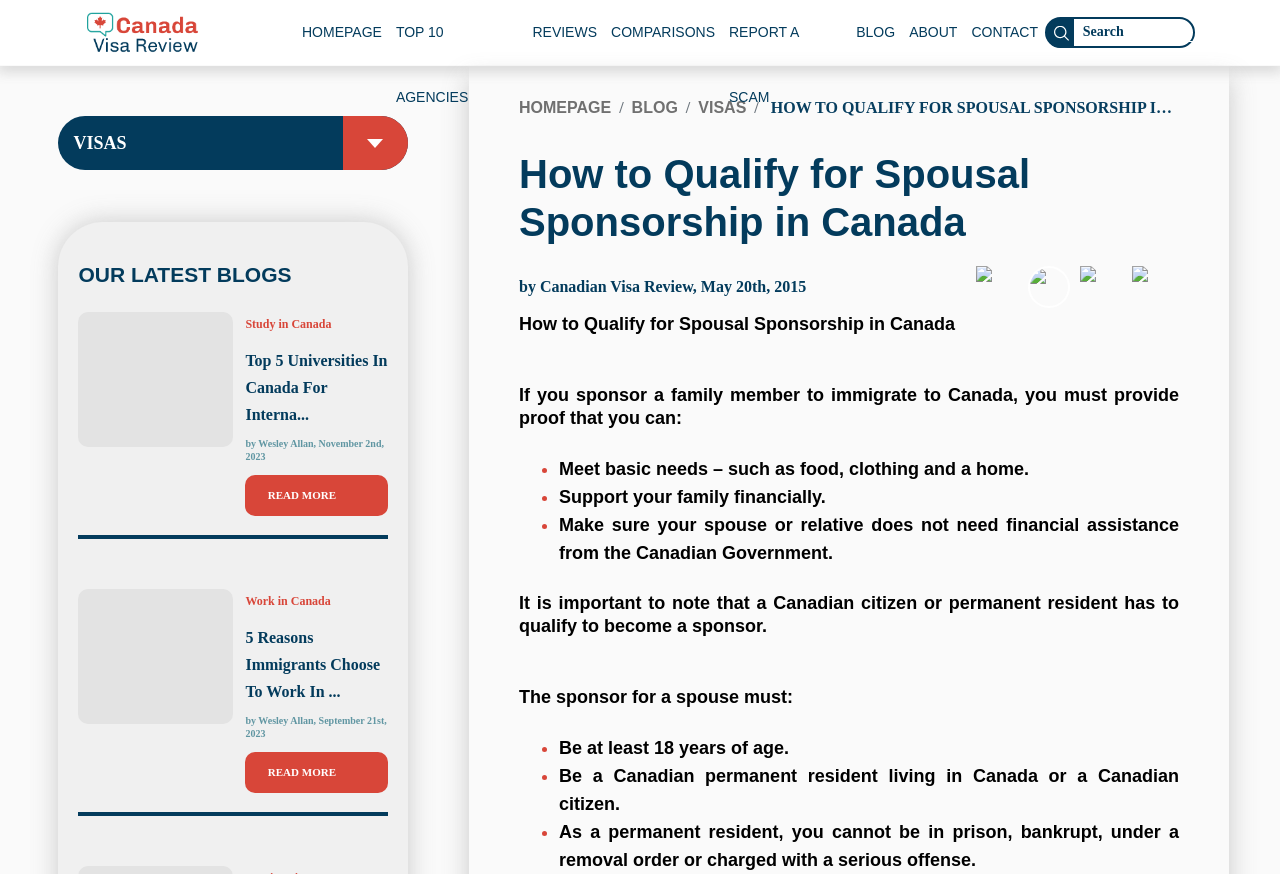Identify the bounding box coordinates for the element that needs to be clicked to fulfill this instruction: "Read about how to qualify for spousal sponsorship in Canada". Provide the coordinates in the format of four float numbers between 0 and 1: [left, top, right, bottom].

[0.405, 0.172, 0.921, 0.281]